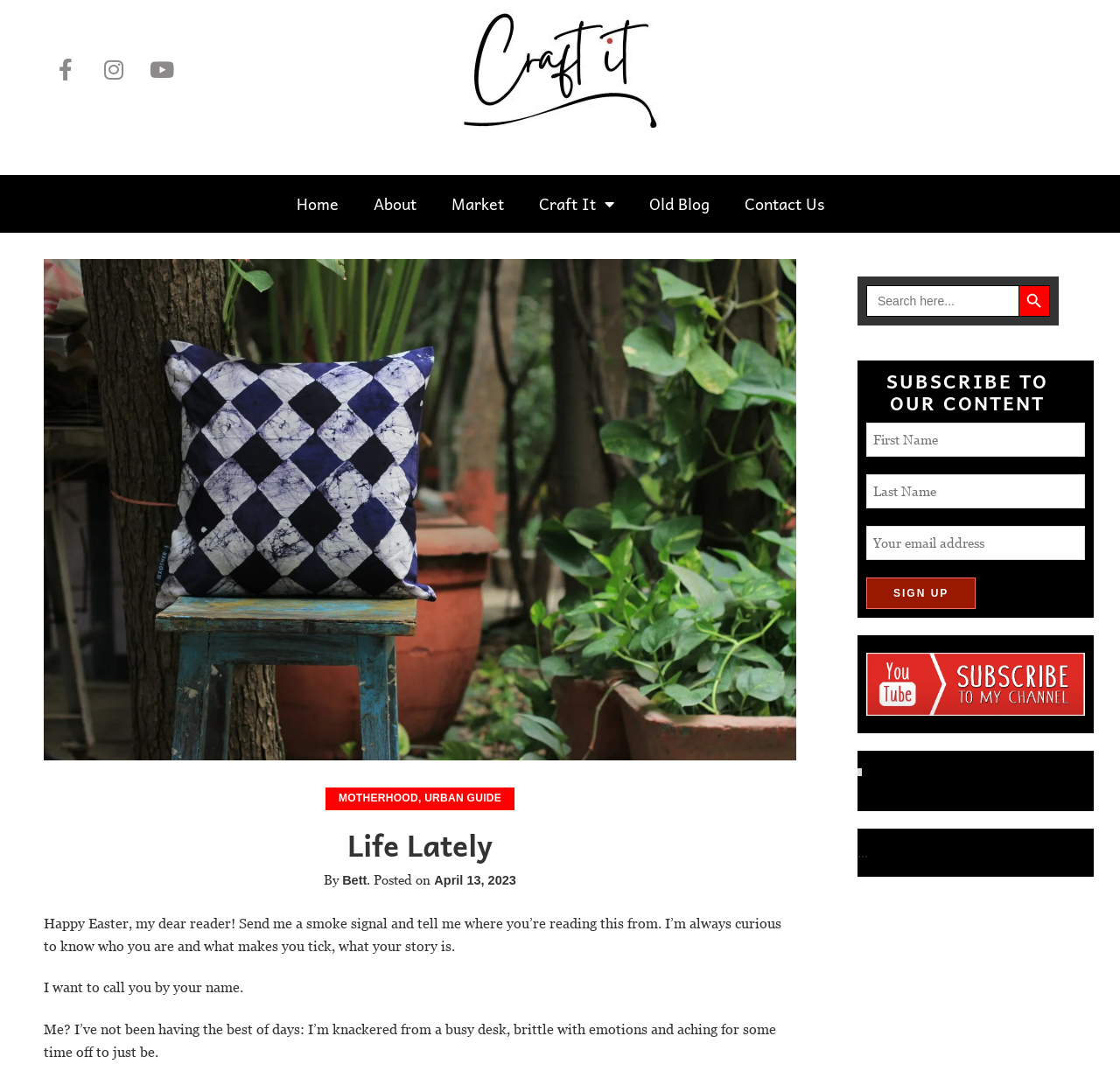Find the bounding box coordinates for the area that must be clicked to perform this action: "Read the blog post".

[0.039, 0.849, 0.698, 0.884]